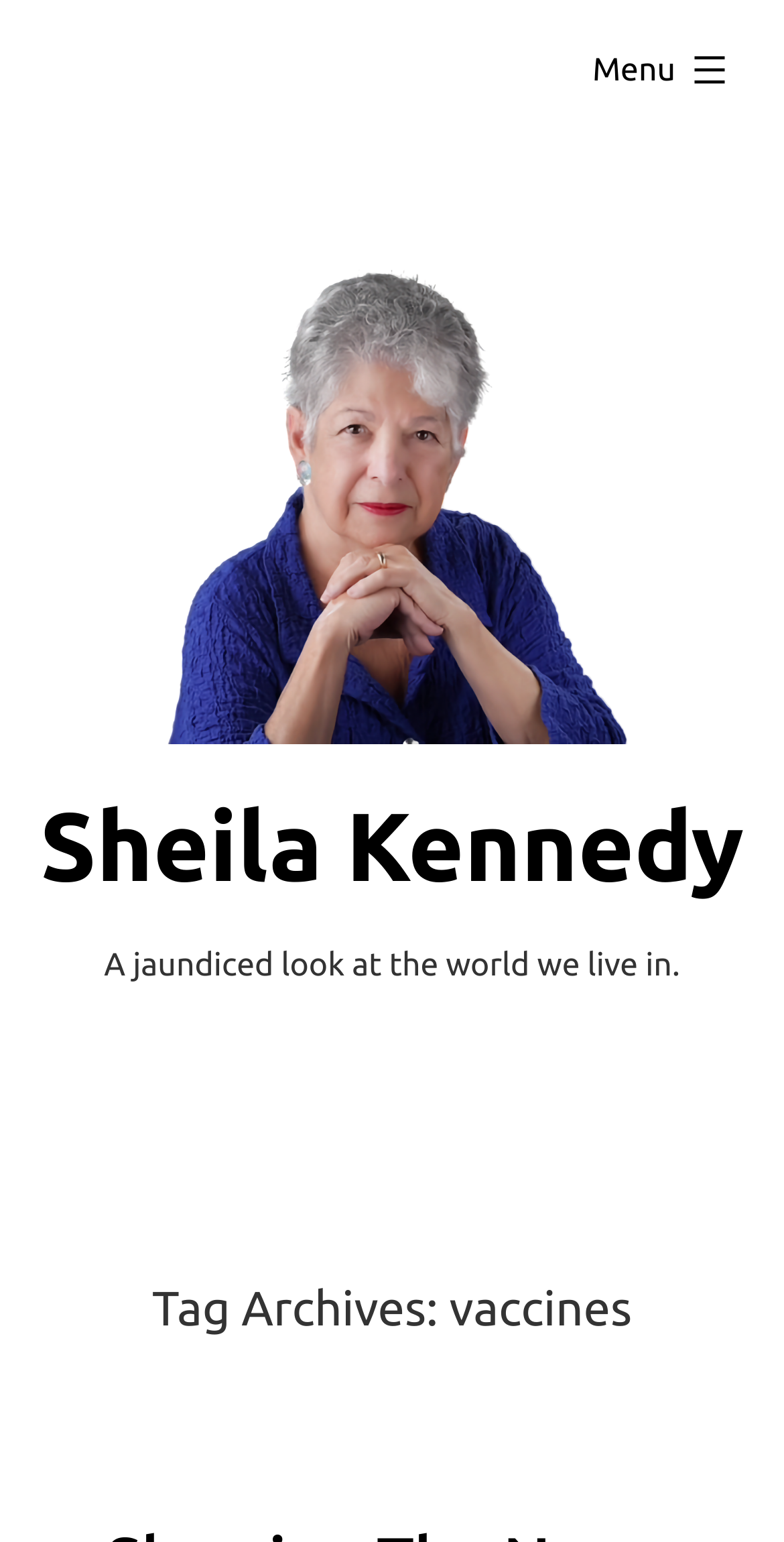Identify and provide the bounding box for the element described by: "alt="Sheila Kennedy"".

[0.179, 0.306, 0.821, 0.33]